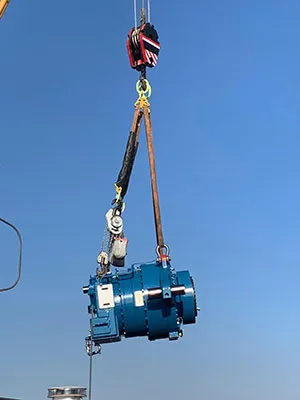Provide a thorough description of what you see in the image.

The image depicts a heavy-duty blue generator or turbine component being lifted by a crane against a clear blue sky. The component is securely attached with a series of ropes and pulleys, showcasing the careful mechanical setup required for its safe transportation. This visual representation is part of Powerwind's commitment to ensuring efficient and safe component exchanges in wind turbines. The company emphasizes the importance of health, safety, and environmental considerations in their operations. Such images reflect their focus on providing intelligent and practical solutions to meet the demands of their customers promptly, while maintaining high standards of quality and efficiency.